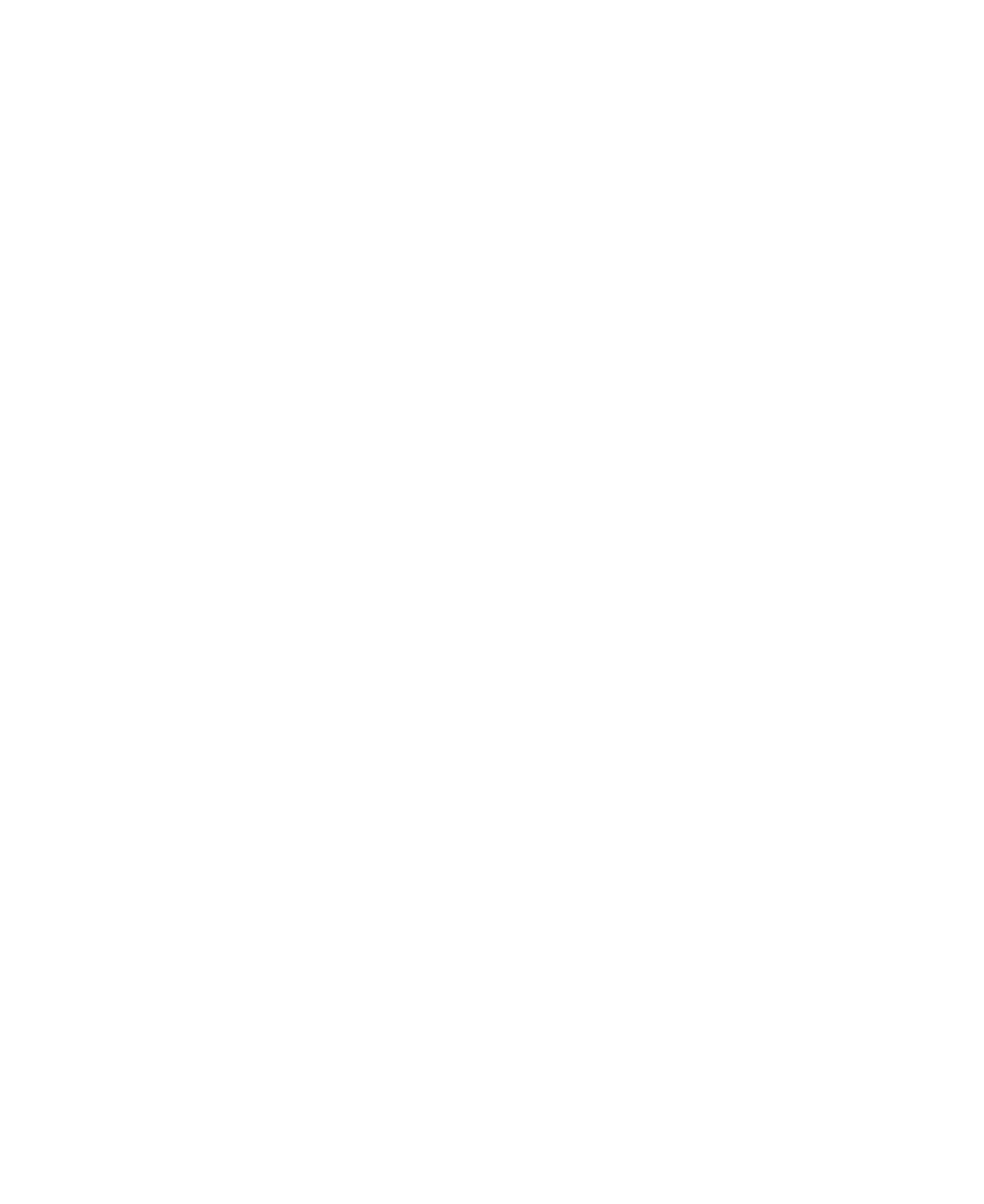Pinpoint the bounding box coordinates of the area that should be clicked to complete the following instruction: "Read the TRC Website Opinion Poll May 2014". The coordinates must be given as four float numbers between 0 and 1, i.e., [left, top, right, bottom].

[0.05, 0.387, 0.95, 0.415]